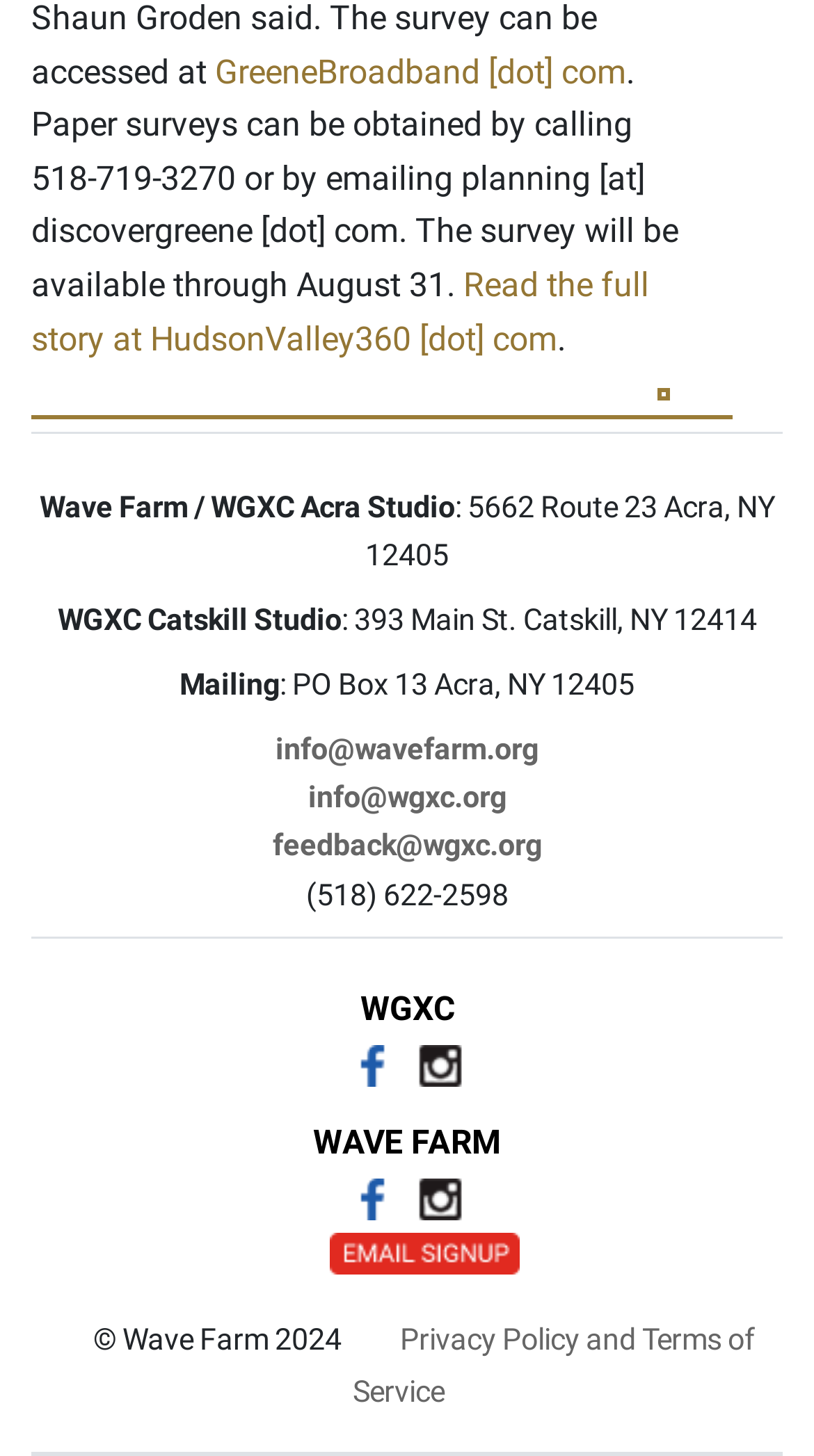Identify the bounding box of the HTML element described as: "parent_node: WGXC".

[0.423, 0.716, 0.495, 0.743]